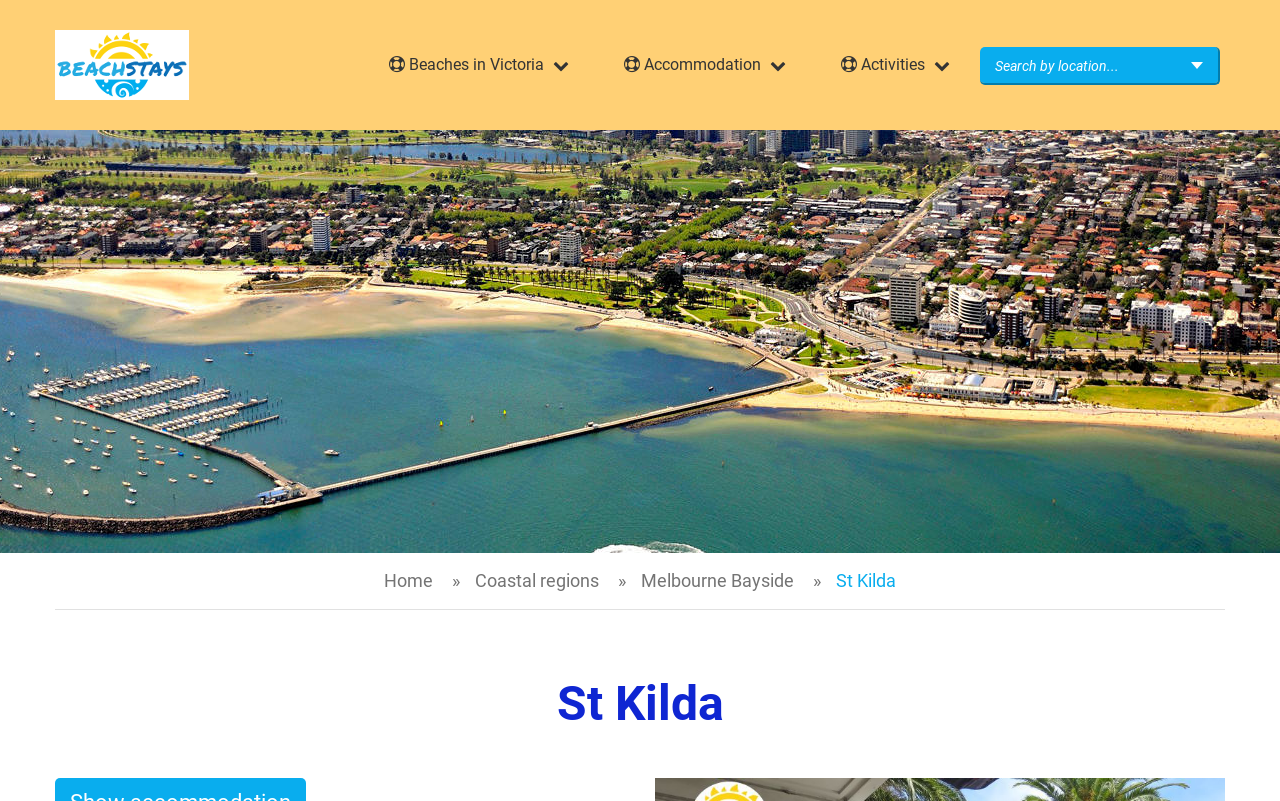How many coastal regions are linked in the bottom navigation bar?
Using the details shown in the screenshot, provide a comprehensive answer to the question.

I counted the links in the bottom navigation bar and found three links: 'Home', 'Coastal regions', and 'Melbourne Bayside'. These links are likely related to different coastal regions or areas.